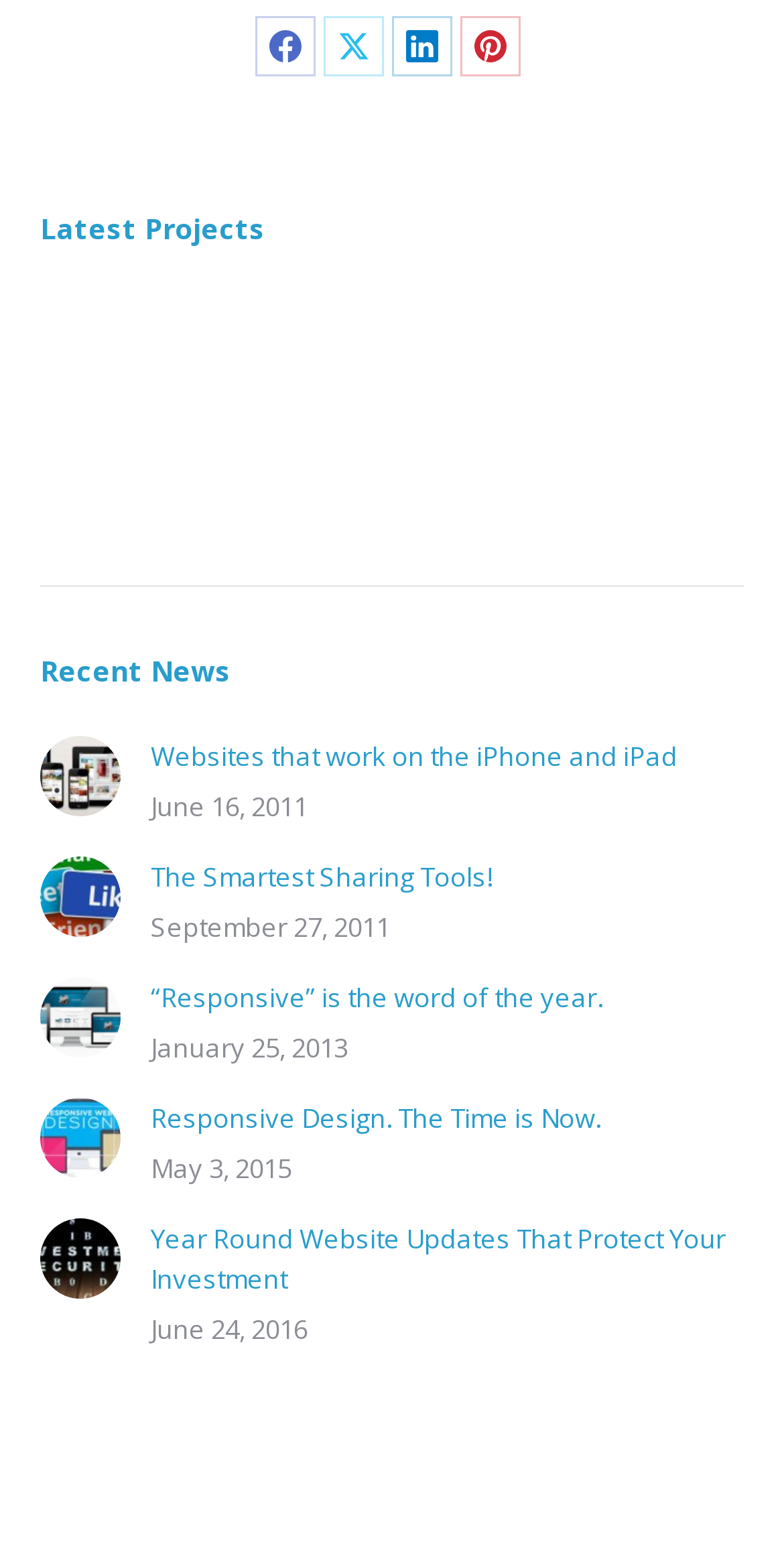What are the social media platforms to share content?
Please use the visual content to give a single word or phrase answer.

Facebook, X, LinkedIn, Pinterest